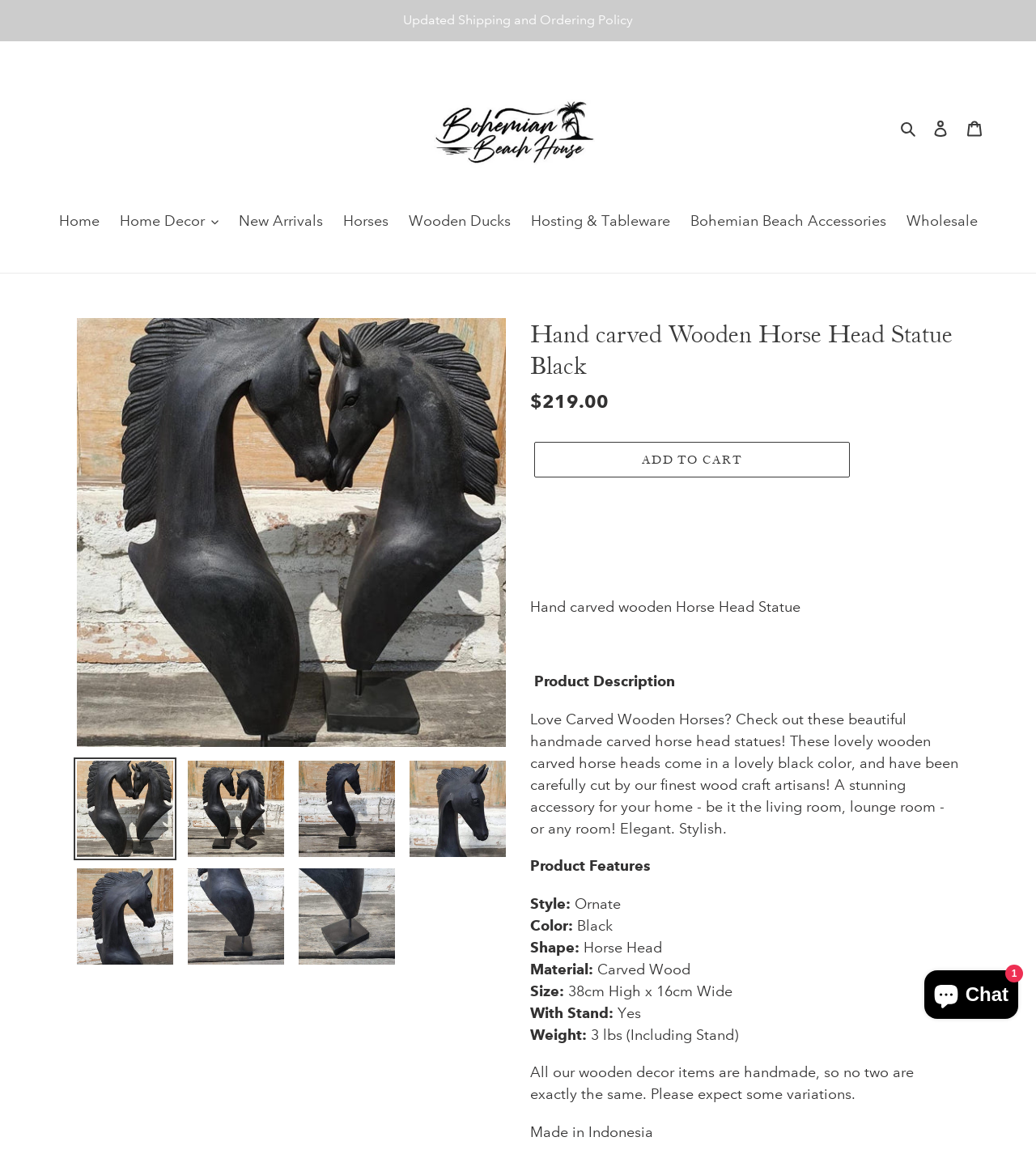Determine the bounding box coordinates of the UI element described by: "Bohemian Beach Accessories".

[0.658, 0.182, 0.863, 0.203]